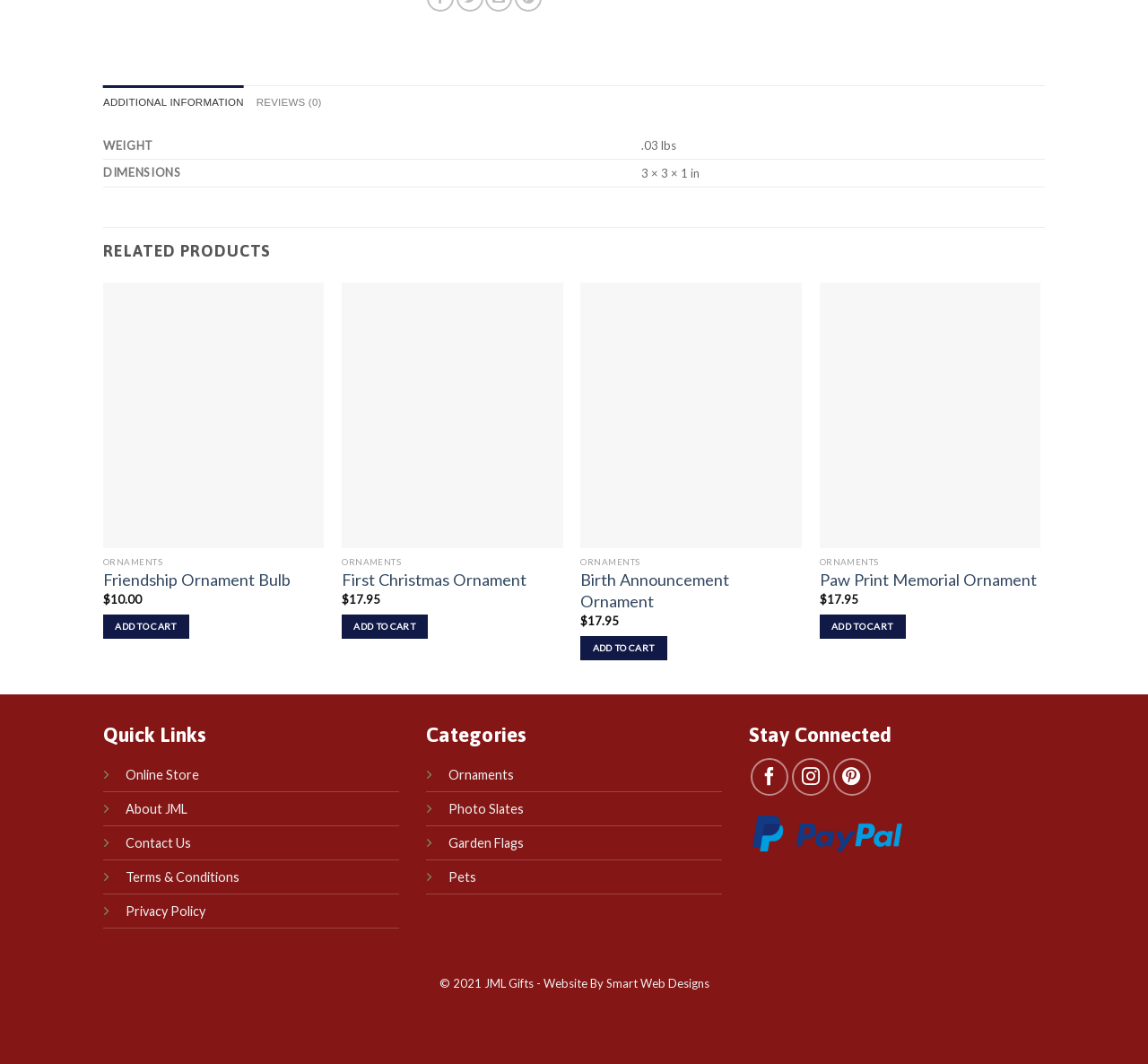Predict the bounding box for the UI component with the following description: "Photo Slates".

[0.391, 0.753, 0.456, 0.767]